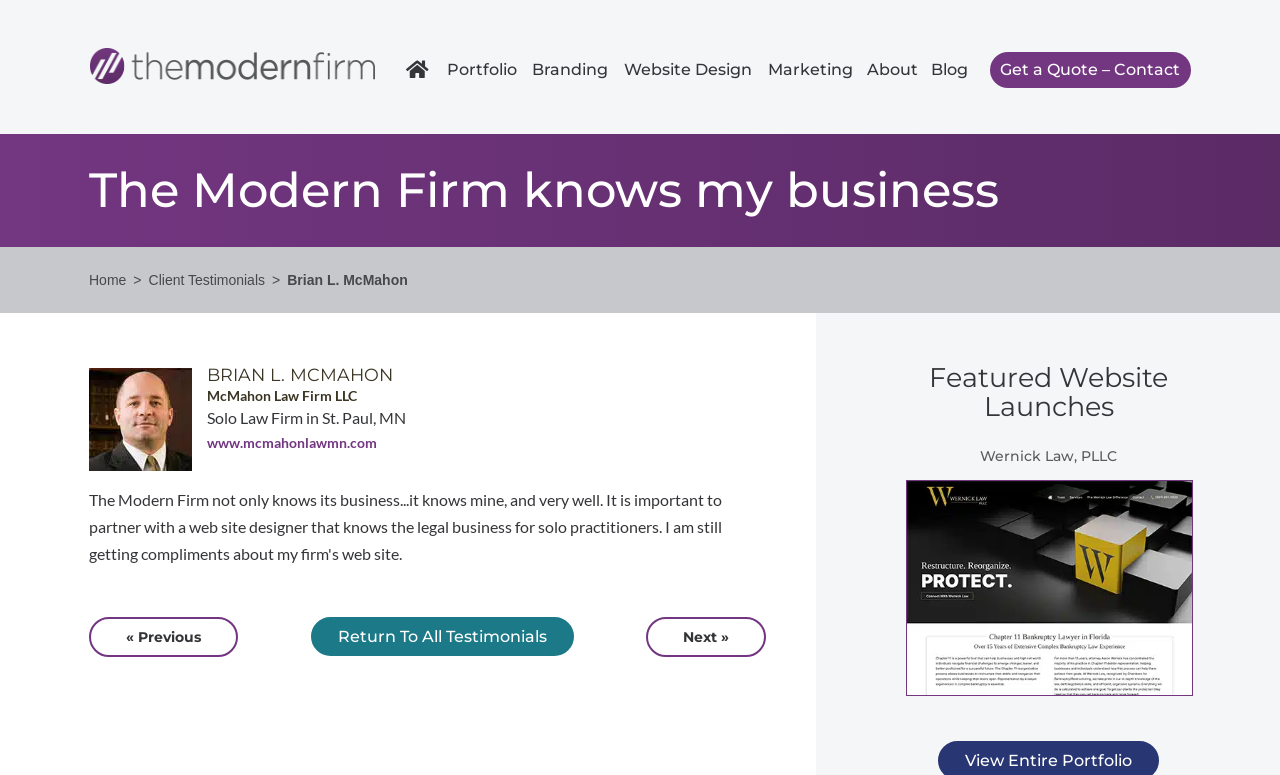What is the profession of Brian L. McMahon?
Relying on the image, give a concise answer in one word or a brief phrase.

Solo Law Firm